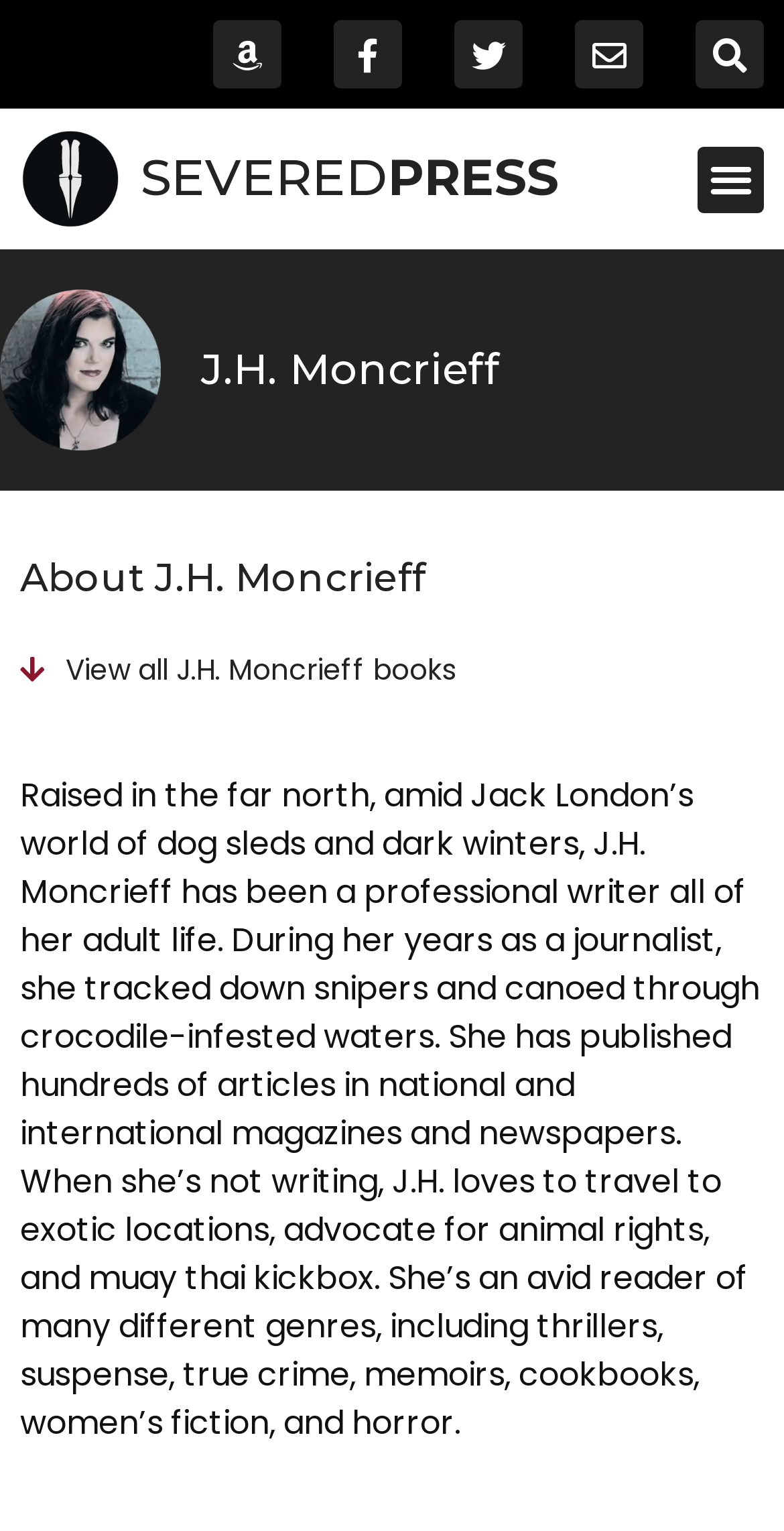Identify the bounding box coordinates for the region to click in order to carry out this instruction: "Toggle the menu". Provide the coordinates using four float numbers between 0 and 1, formatted as [left, top, right, bottom].

[0.89, 0.095, 0.974, 0.139]